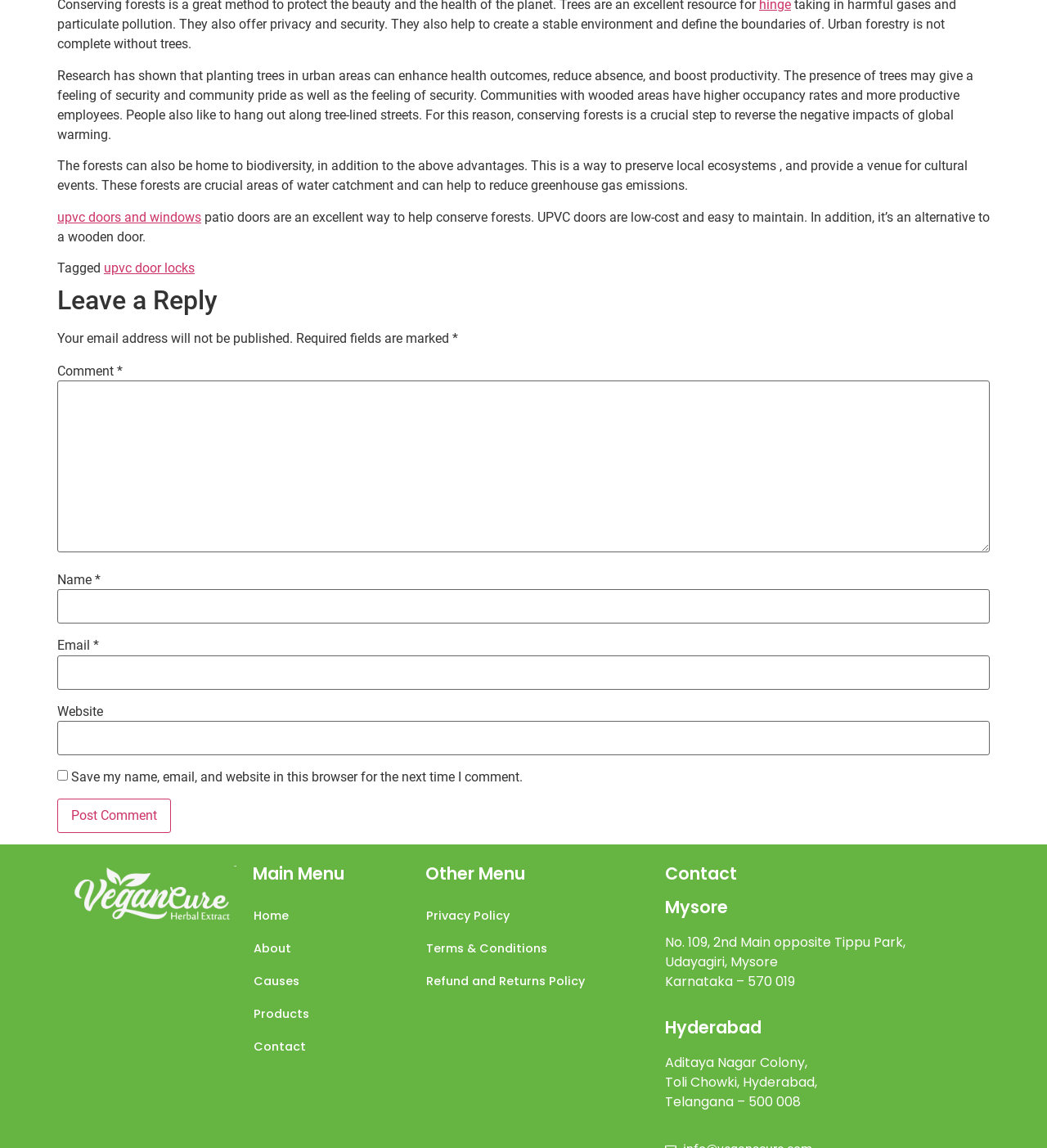Give a one-word or one-phrase response to the question: 
What are the benefits of planting trees in urban areas?

Health outcomes, reduce absence, boost productivity